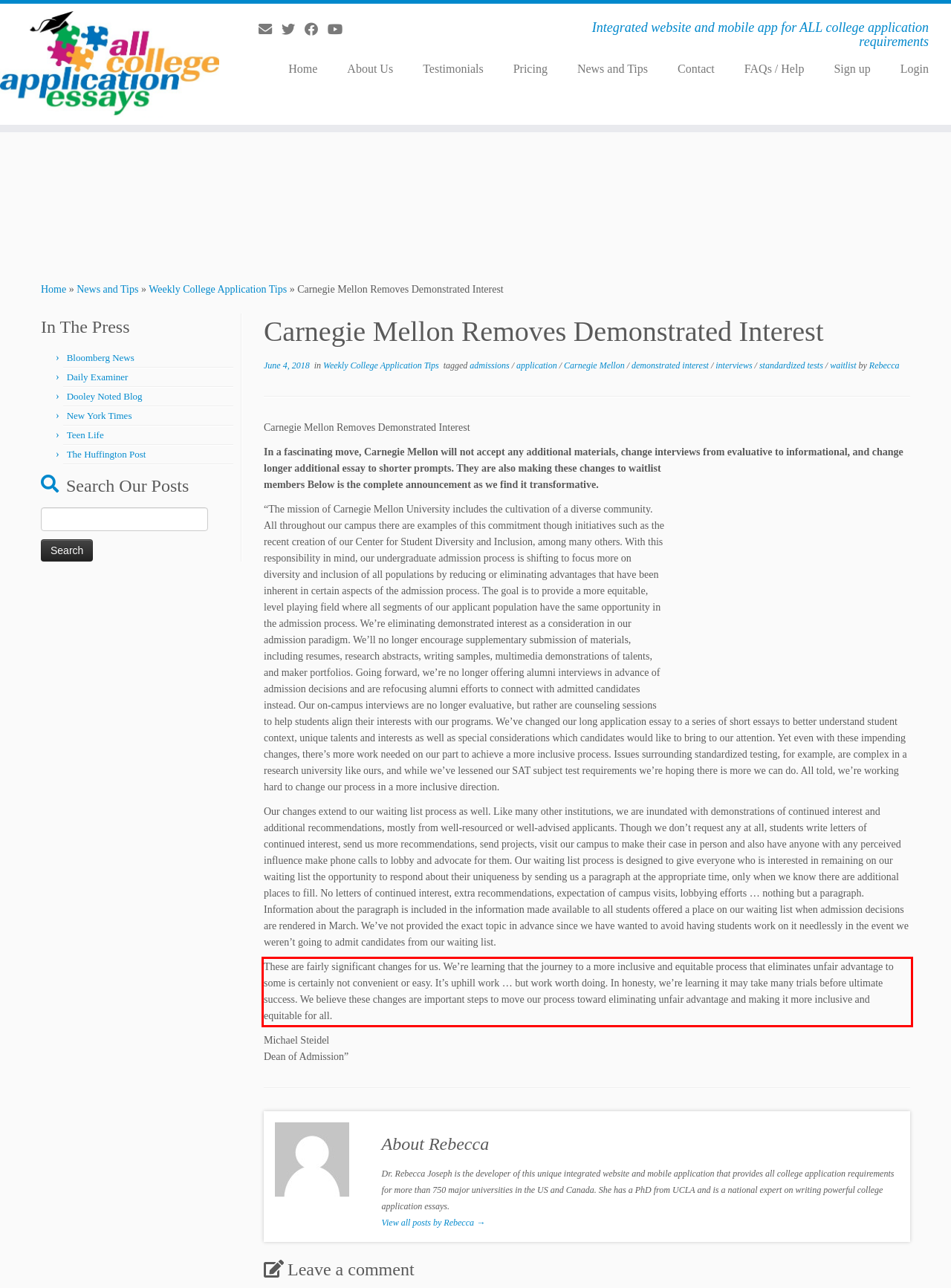You are presented with a screenshot containing a red rectangle. Extract the text found inside this red bounding box.

These are fairly significant changes for us. We’re learning that the journey to a more inclusive and equitable process that eliminates unfair advantage to some is certainly not convenient or easy. It’s uphill work … but work worth doing. In honesty, we’re learning it may take many trials before ultimate success. We believe these changes are important steps to move our process toward eliminating unfair advantage and making it more inclusive and equitable for all.